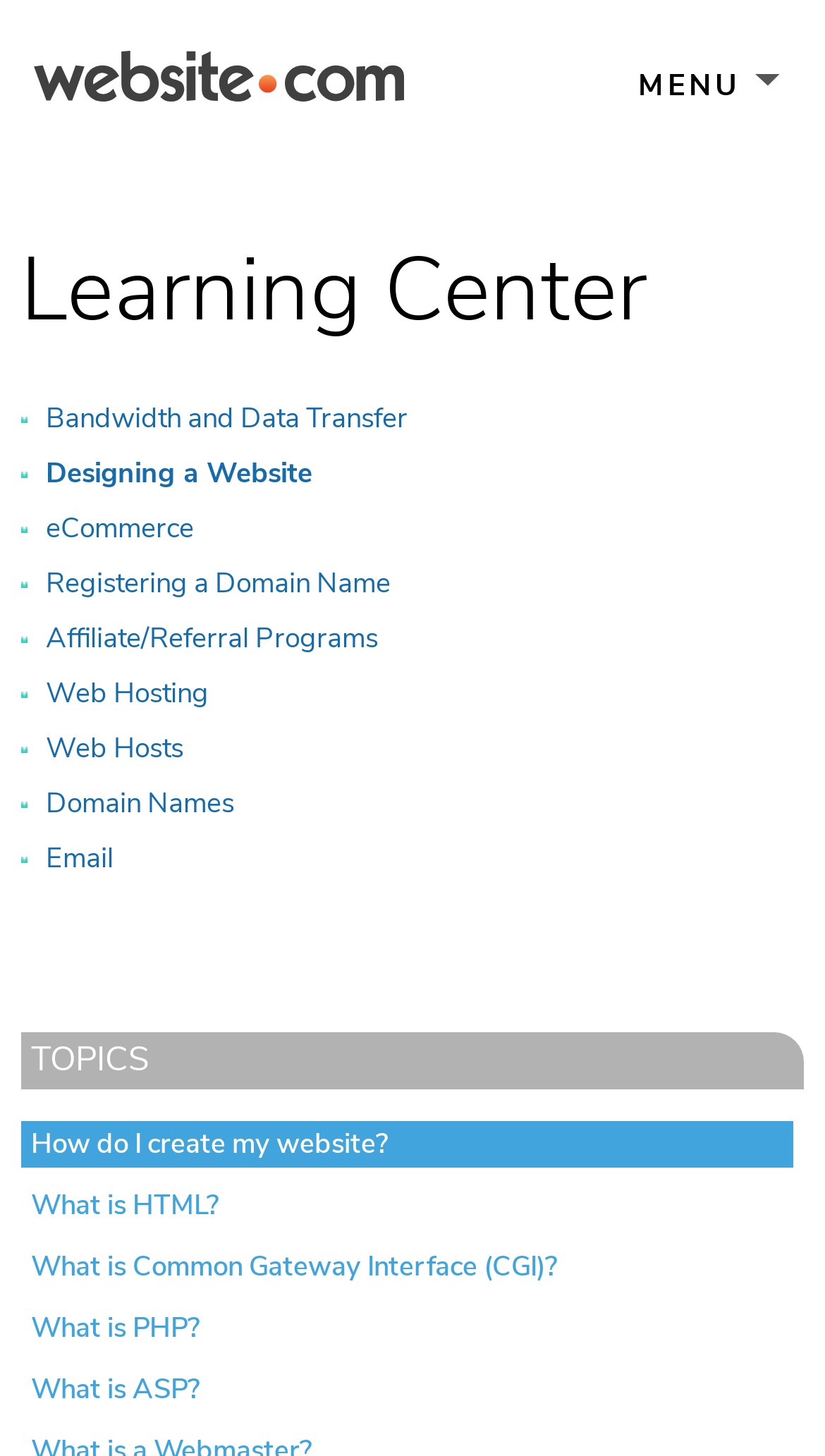What type of content is provided under 'Designing a Website'?
By examining the image, provide a one-word or phrase answer.

Informational resources